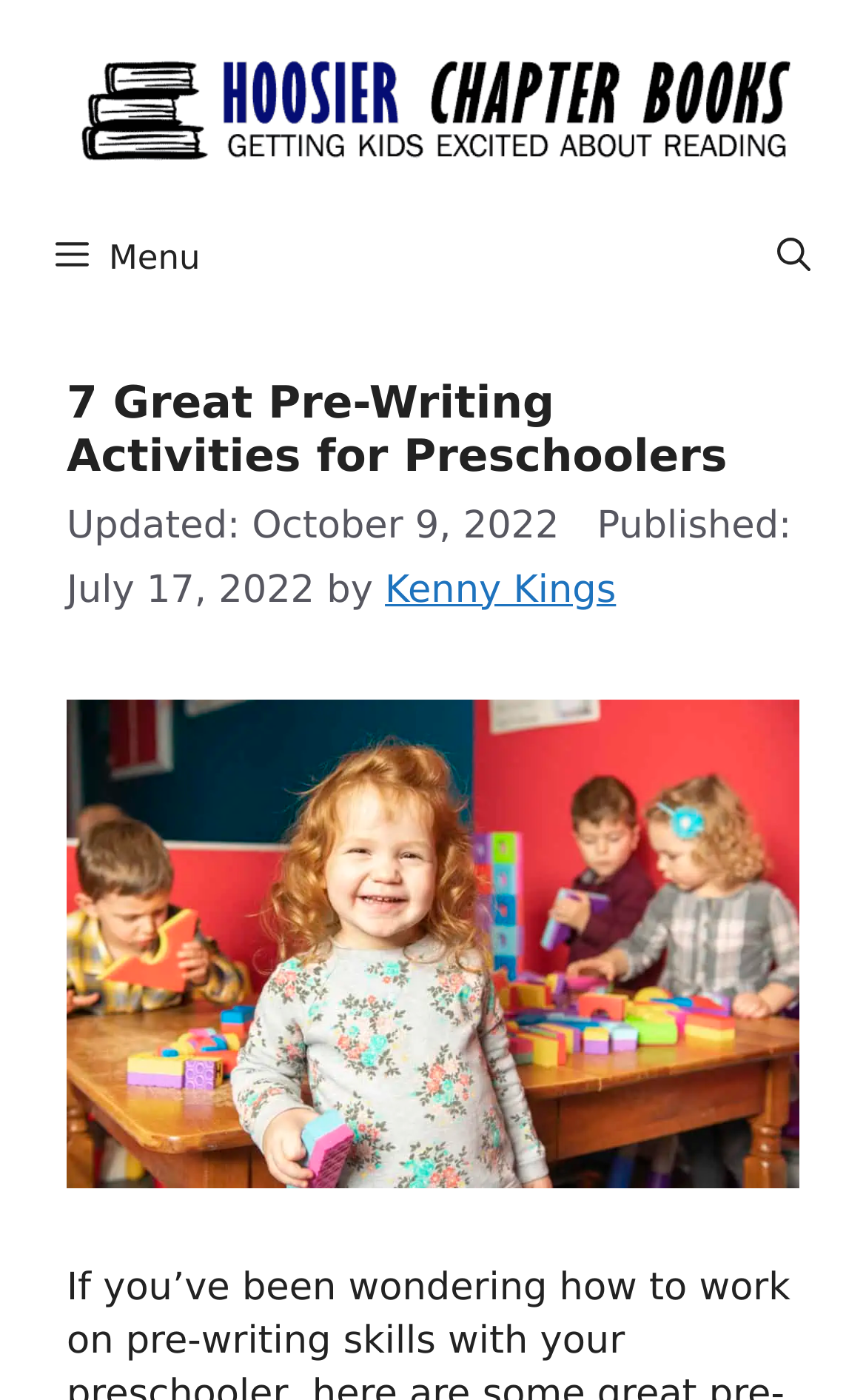Please analyze the image and provide a thorough answer to the question:
What is the purpose of the button at the top left?

I determined the purpose of the button by examining the button element within the navigation section, which has an attribute 'expanded' set to 'False' and controls the 'primary-menu', indicating that it is a menu button.